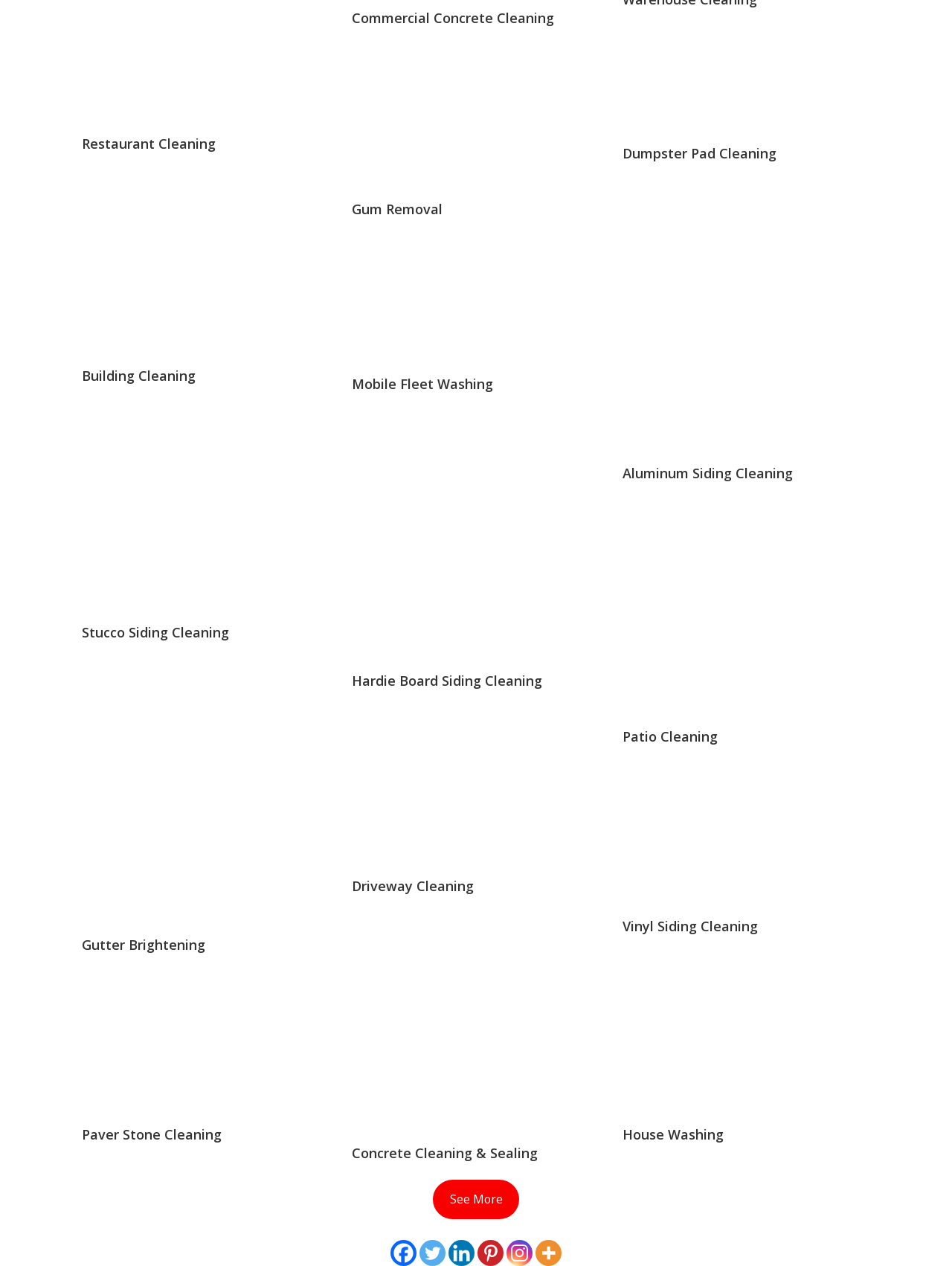Respond to the following question with a brief word or phrase:
What is the last service listed on the webpage?

House Washing